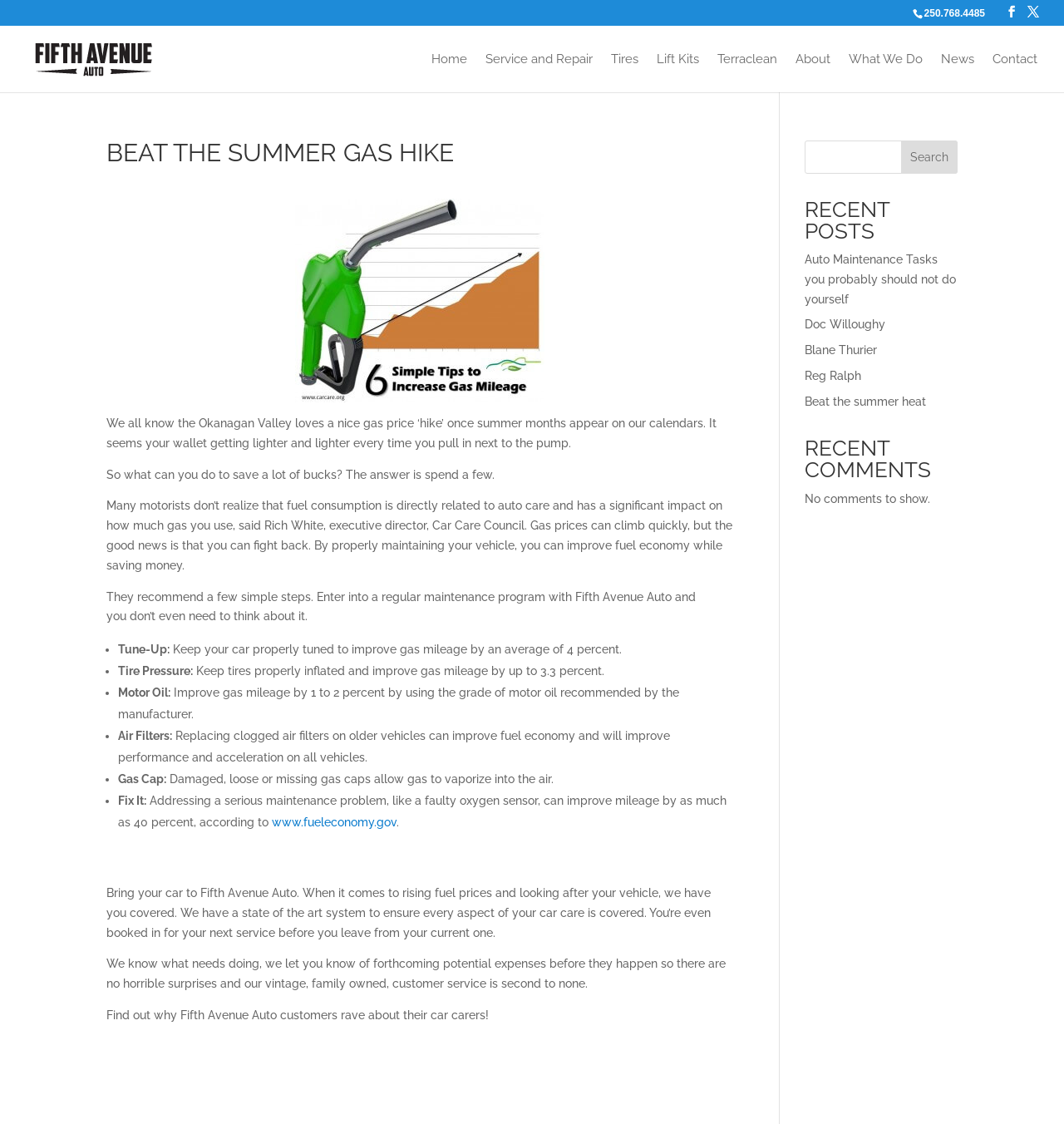Extract the primary headline from the webpage and present its text.

BEAT THE SUMMER GAS HIKE